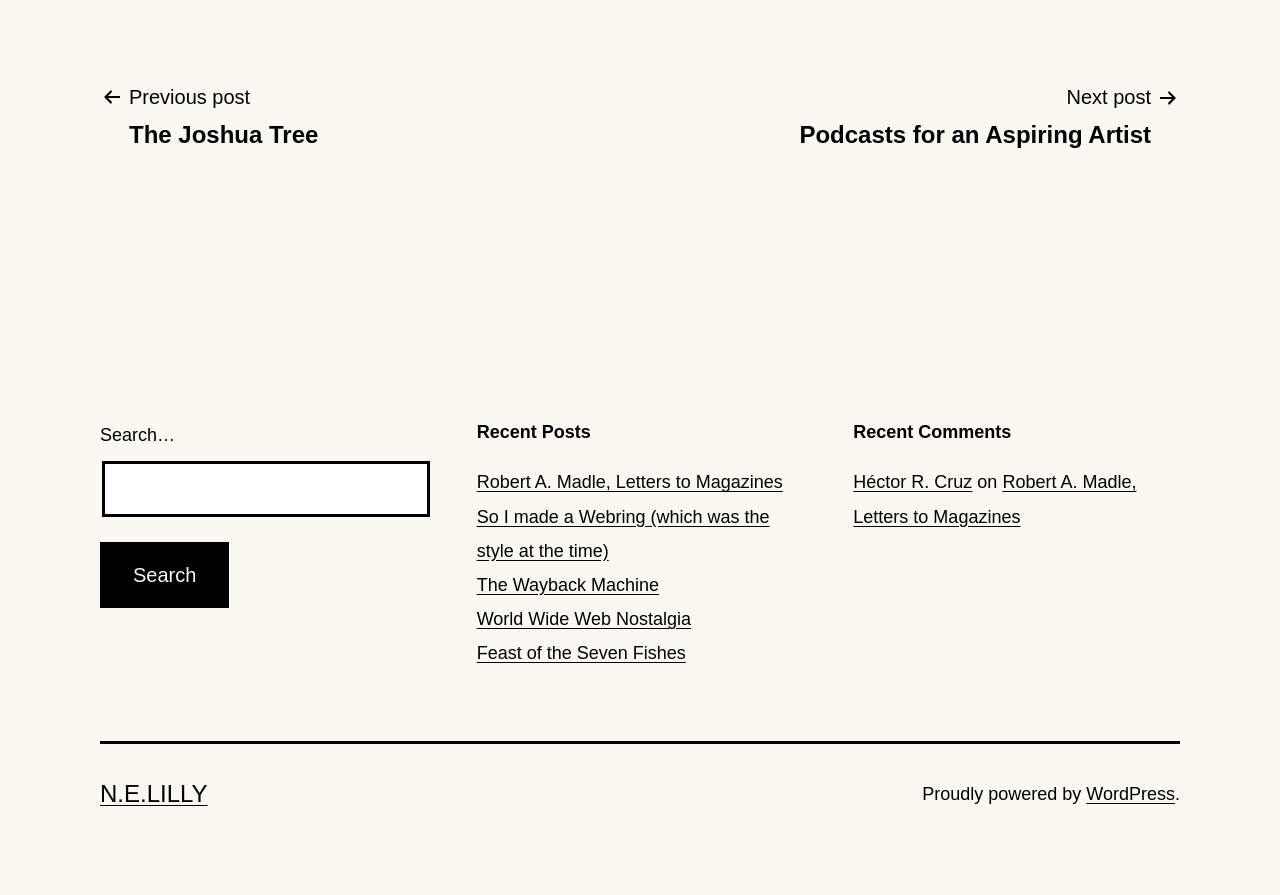Please identify the bounding box coordinates of the element I need to click to follow this instruction: "View recent posts".

[0.372, 0.52, 0.628, 0.749]